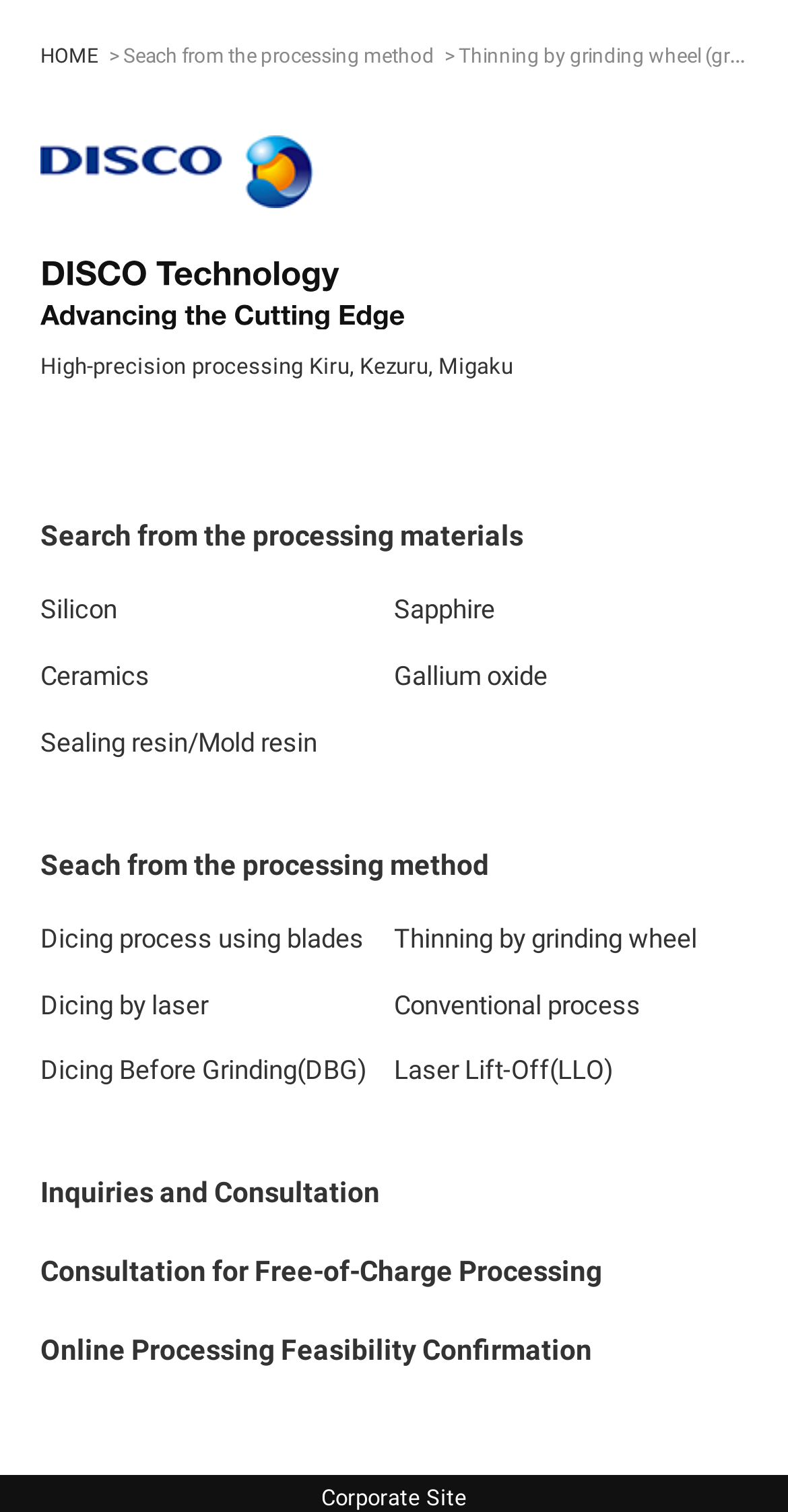Provide the bounding box coordinates of the area you need to click to execute the following instruction: "learn about dicing process using blades".

[0.051, 0.608, 0.5, 0.636]